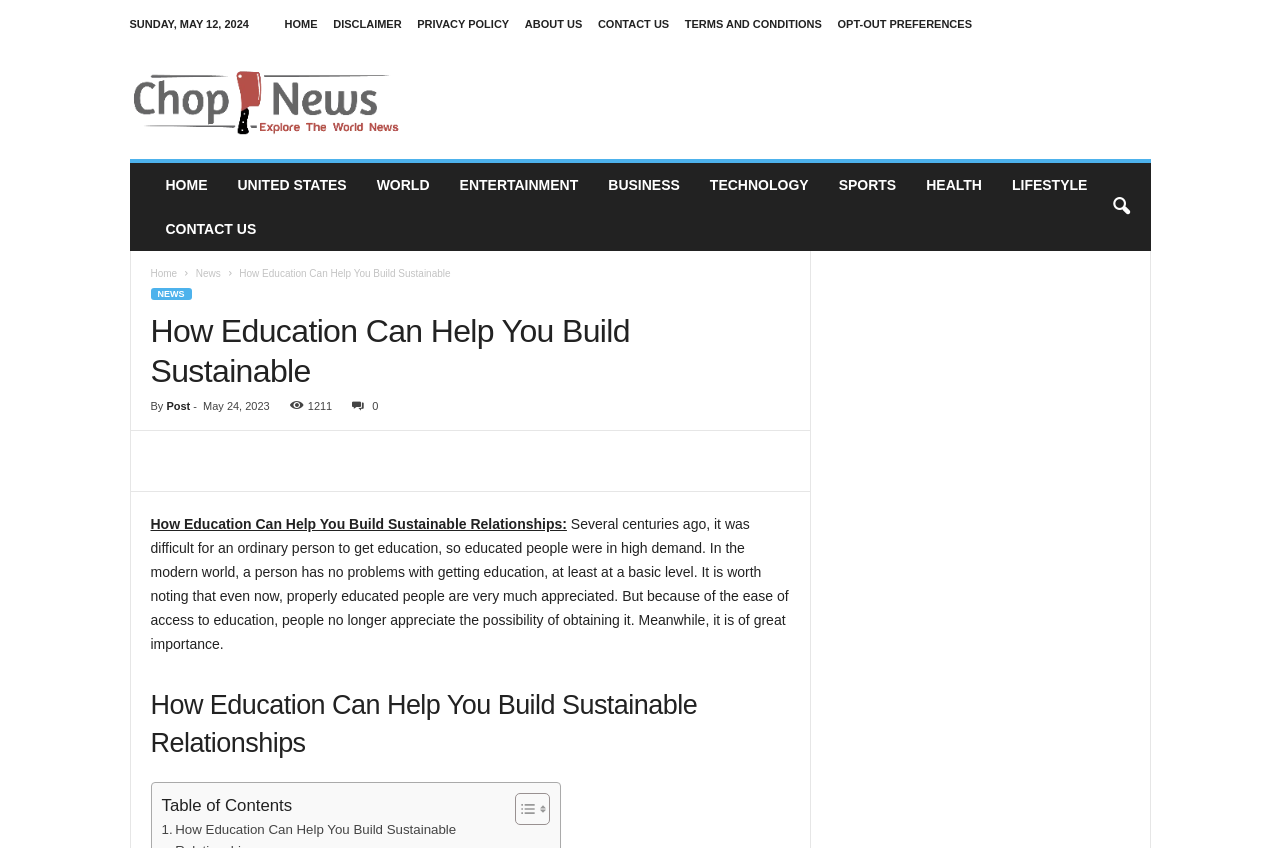Find the bounding box coordinates of the element I should click to carry out the following instruction: "Contact US".

[0.467, 0.021, 0.523, 0.035]